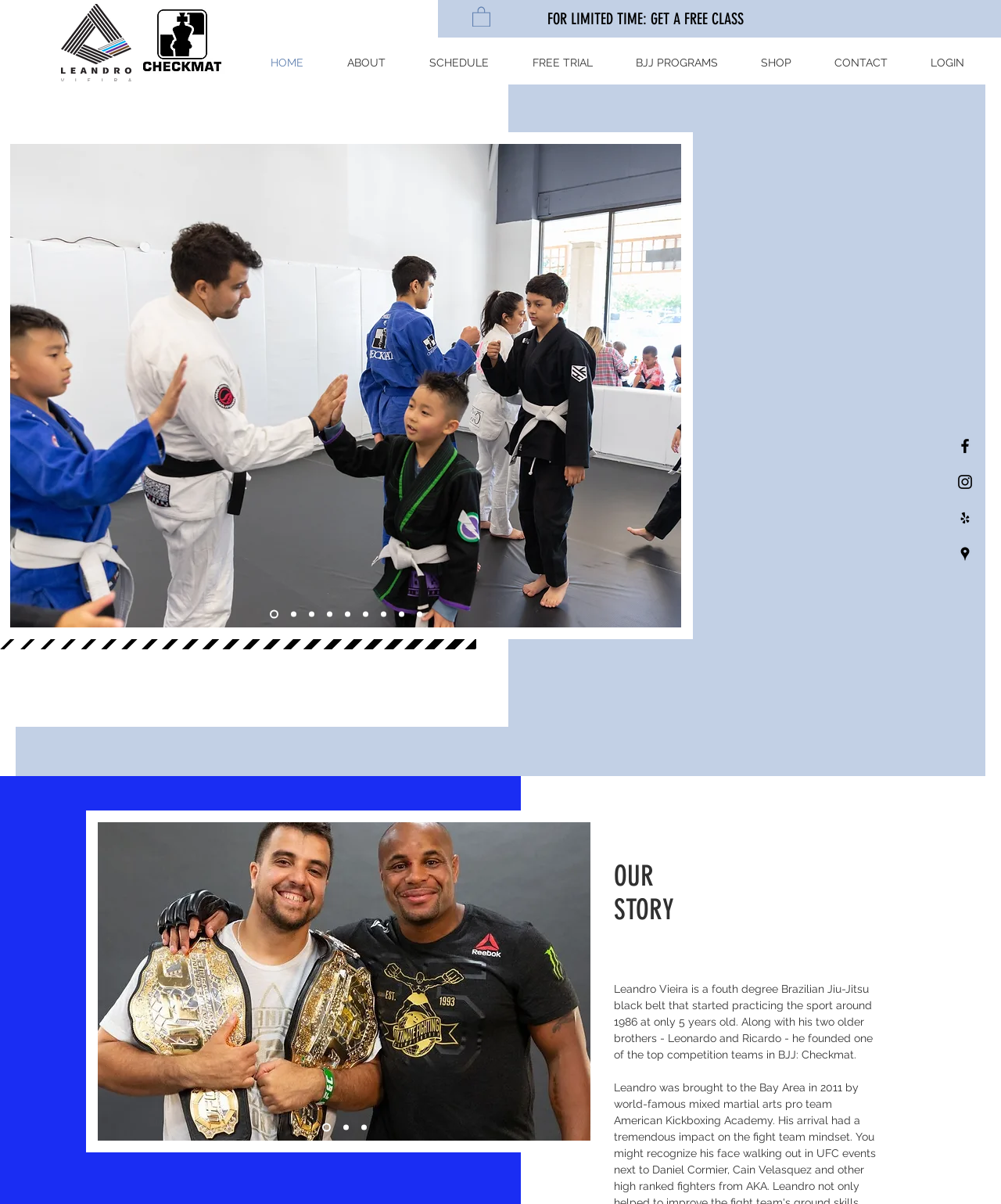Use a single word or phrase to answer the following:
What is the purpose of the 'Schedule a' button?

To schedule a free trial